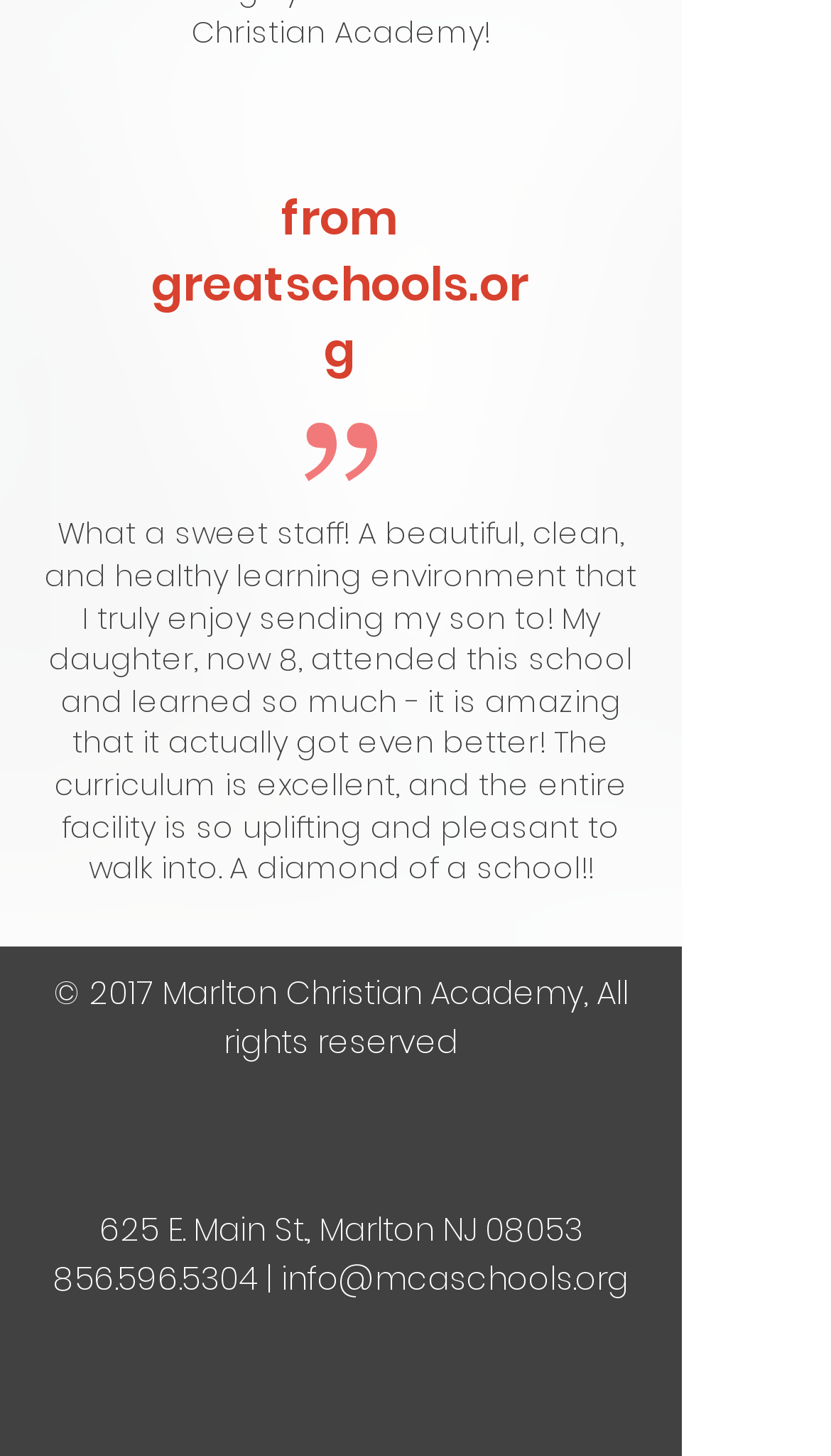How many social media links are there?
Answer the question based on the image using a single word or a brief phrase.

2